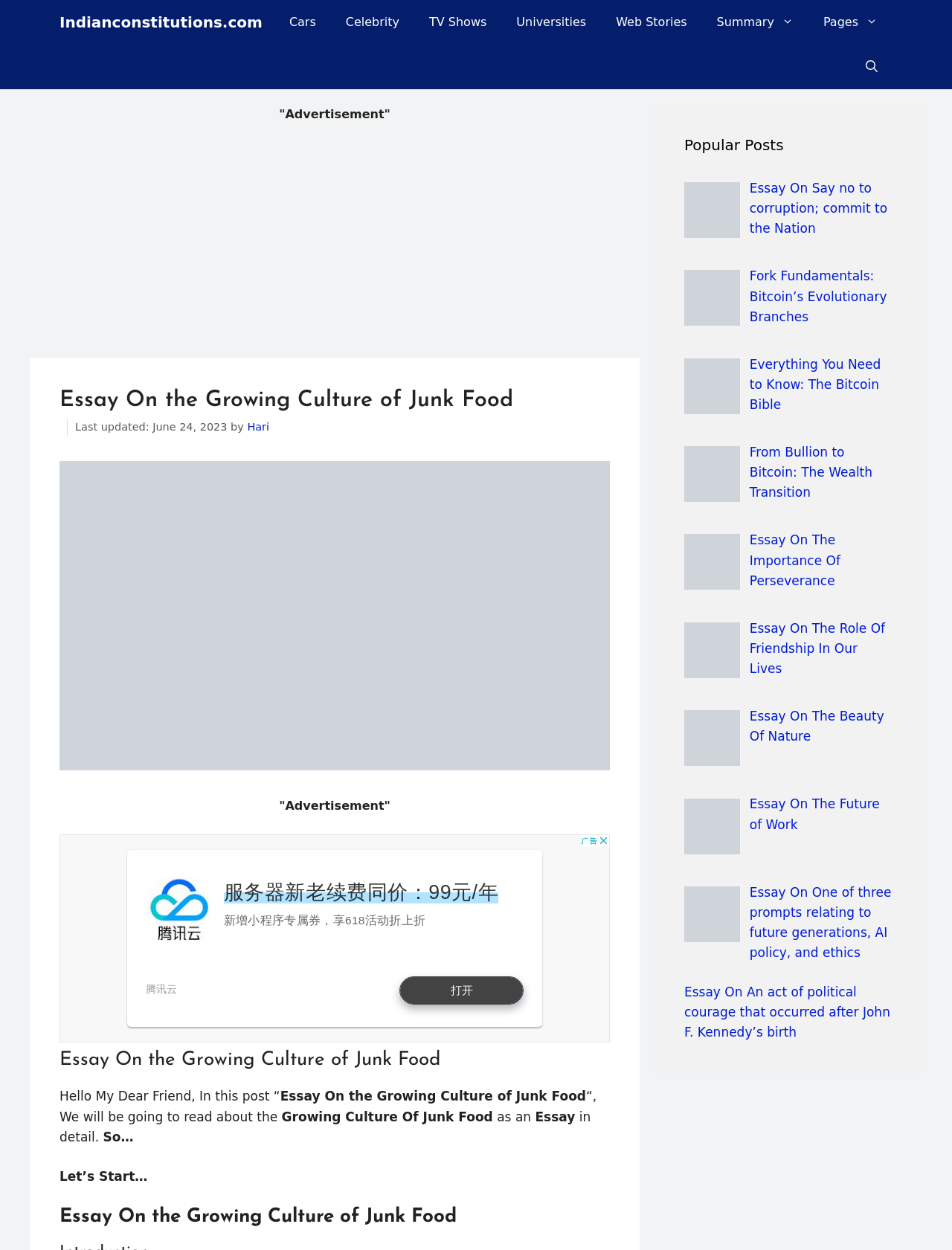Locate the bounding box coordinates of the UI element described by: "34 views". The bounding box coordinates should consist of four float numbers between 0 and 1, i.e., [left, top, right, bottom].

None